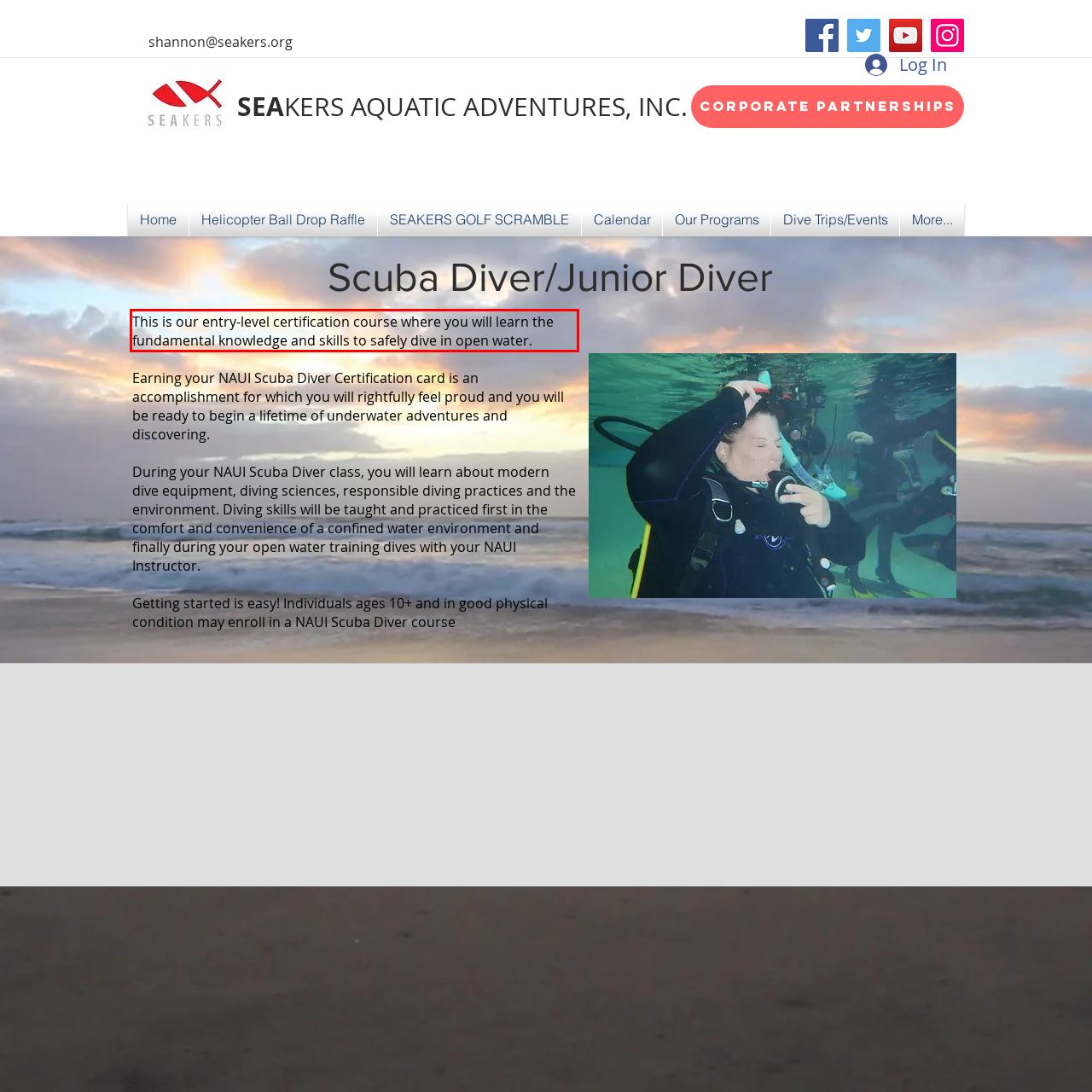You have a screenshot of a webpage with a red bounding box. Use OCR to generate the text contained within this red rectangle.

This is our entry-level certification course where you will learn the fundamental knowledge and skills to safely dive in open water.